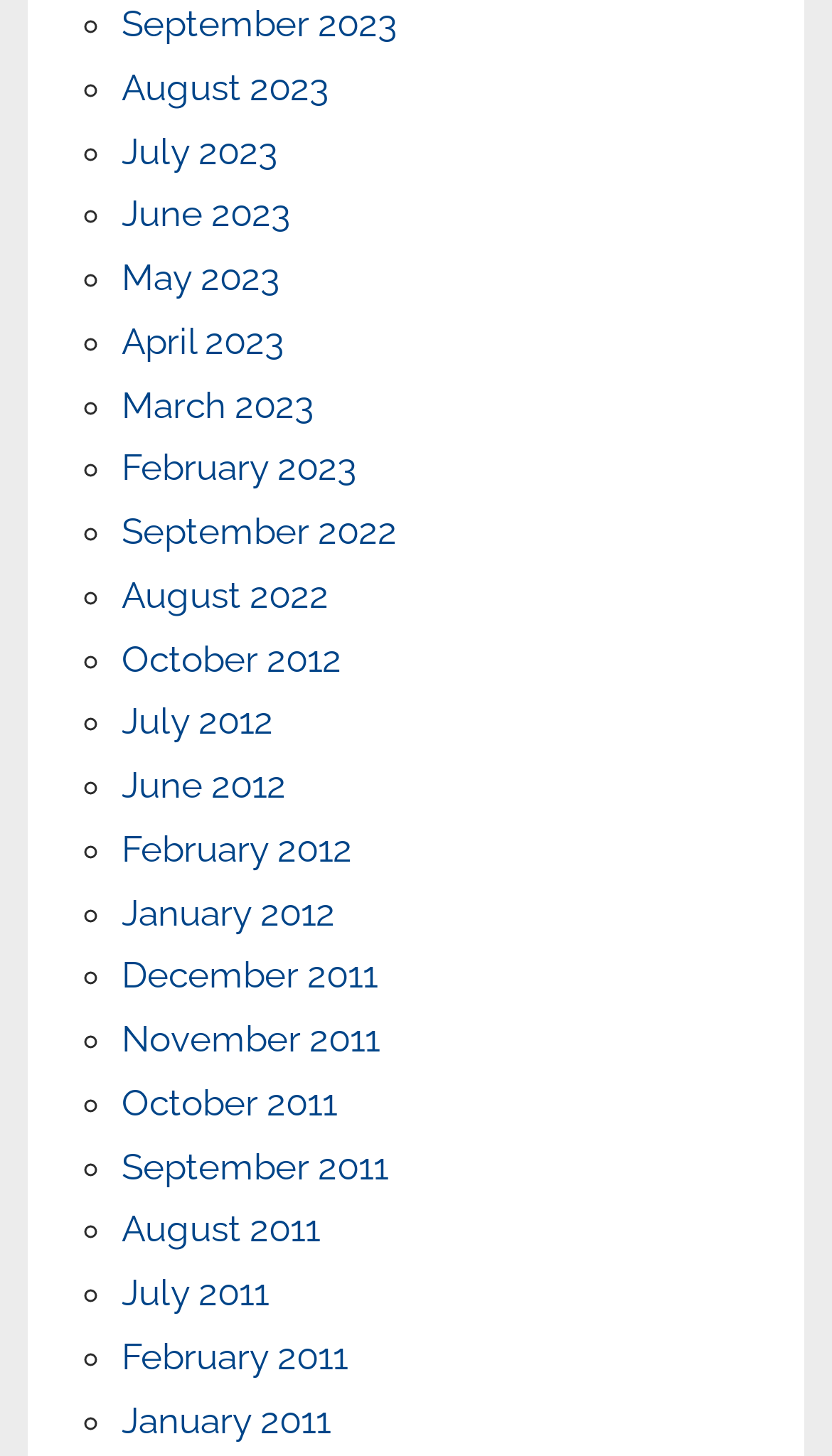Pinpoint the bounding box coordinates of the element you need to click to execute the following instruction: "View October 2011". The bounding box should be represented by four float numbers between 0 and 1, in the format [left, top, right, bottom].

[0.146, 0.743, 0.405, 0.772]